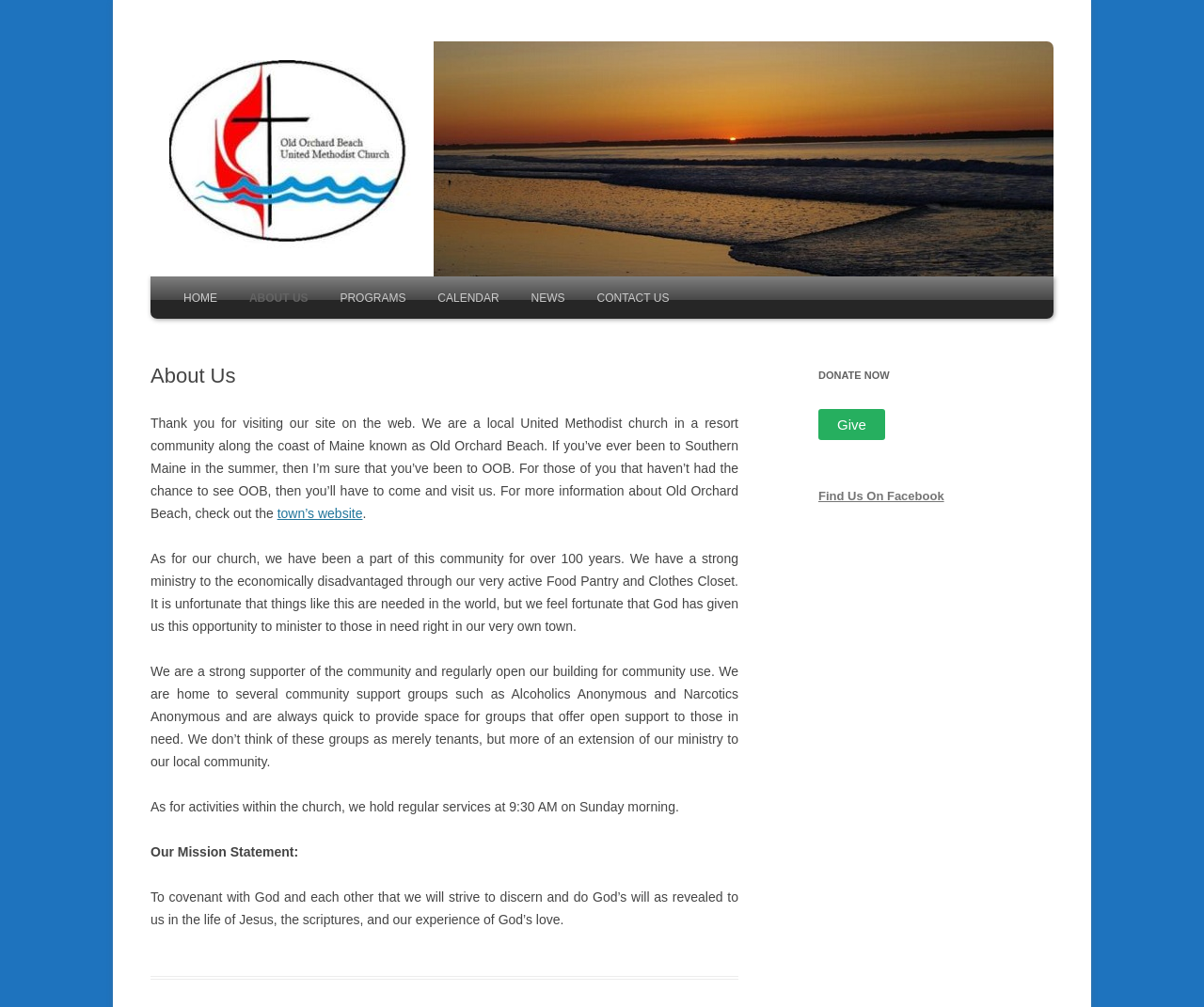Offer an extensive depiction of the webpage and its key elements.

The webpage is about Old Orchard Beach United Methodist Church, with a prominent heading "Old Orchard Beach UMC" at the top left corner. Below this heading, there is a link to the church's website. 

On the top right corner, there is a navigation menu with links to different sections of the website, including "HOME", "ABOUT US", "HISTORY", "OUR PASTOR", "PROGRAMS", "CALENDAR", "NEWS", and "CONTACT US". 

The main content of the webpage is divided into two sections. The left section has an article with a heading "About Us" at the top. This section provides an introduction to the church, its location, and its history. The text describes the church's ministry to the economically disadvantaged through its Food Pantry and Clothes Closet, as well as its support for community groups. It also mentions the church's regular services and its mission statement.

On the right side, there is a complementary section with a heading "DONATE NOW" and a button to "Give". Below this, there is a link to find the church on Facebook.

There are no images on the page.